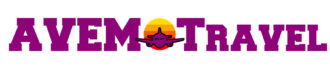Answer the question using only one word or a concise phrase: What is the focus of the AVEM Travel blog?

Travel